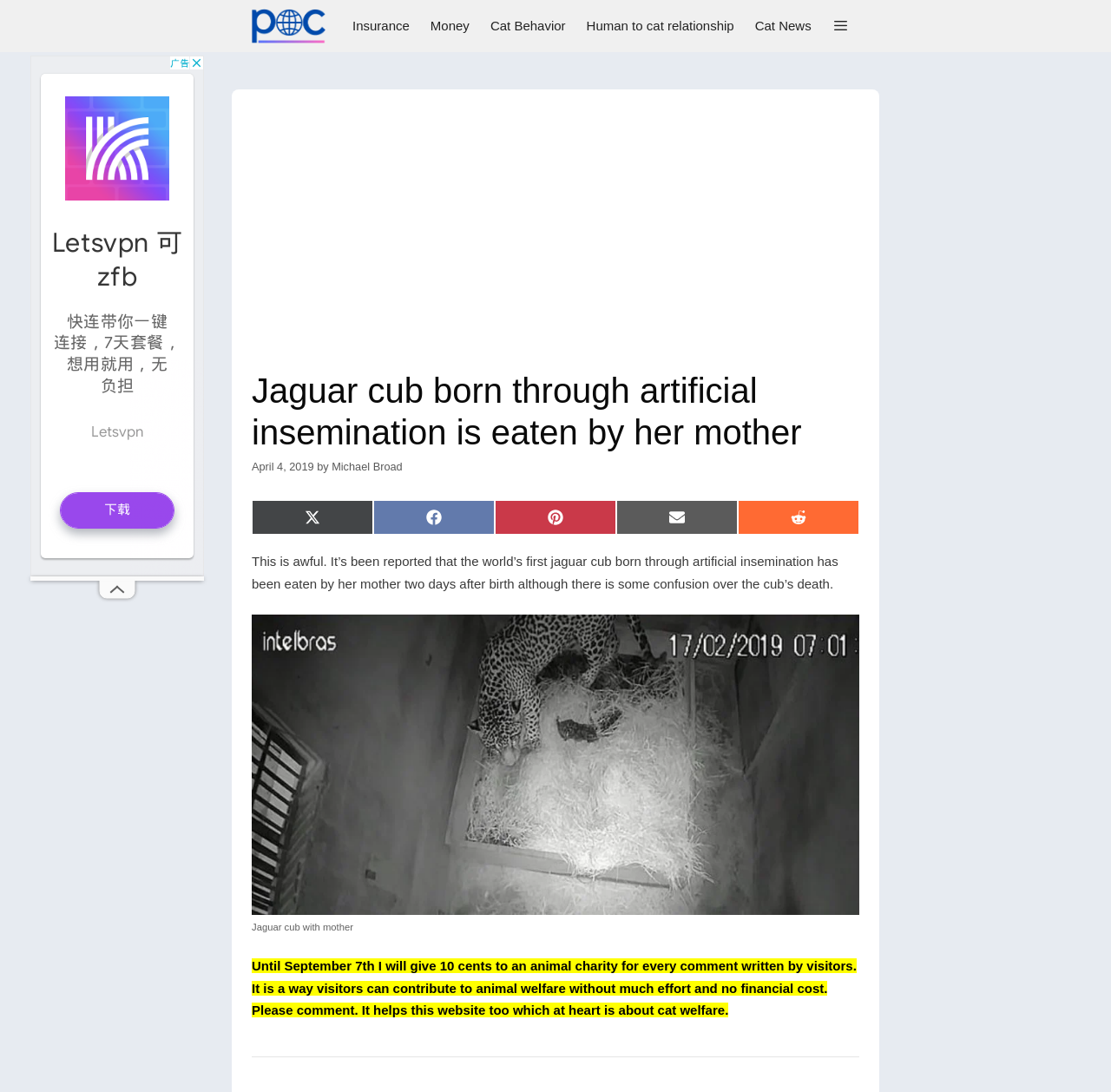Using the webpage screenshot, find the UI element described by Human to cat relationship. Provide the bounding box coordinates in the format (top-left x, top-left y, bottom-right x, bottom-right y), ensuring all values are floating point numbers between 0 and 1.

[0.518, 0.0, 0.67, 0.048]